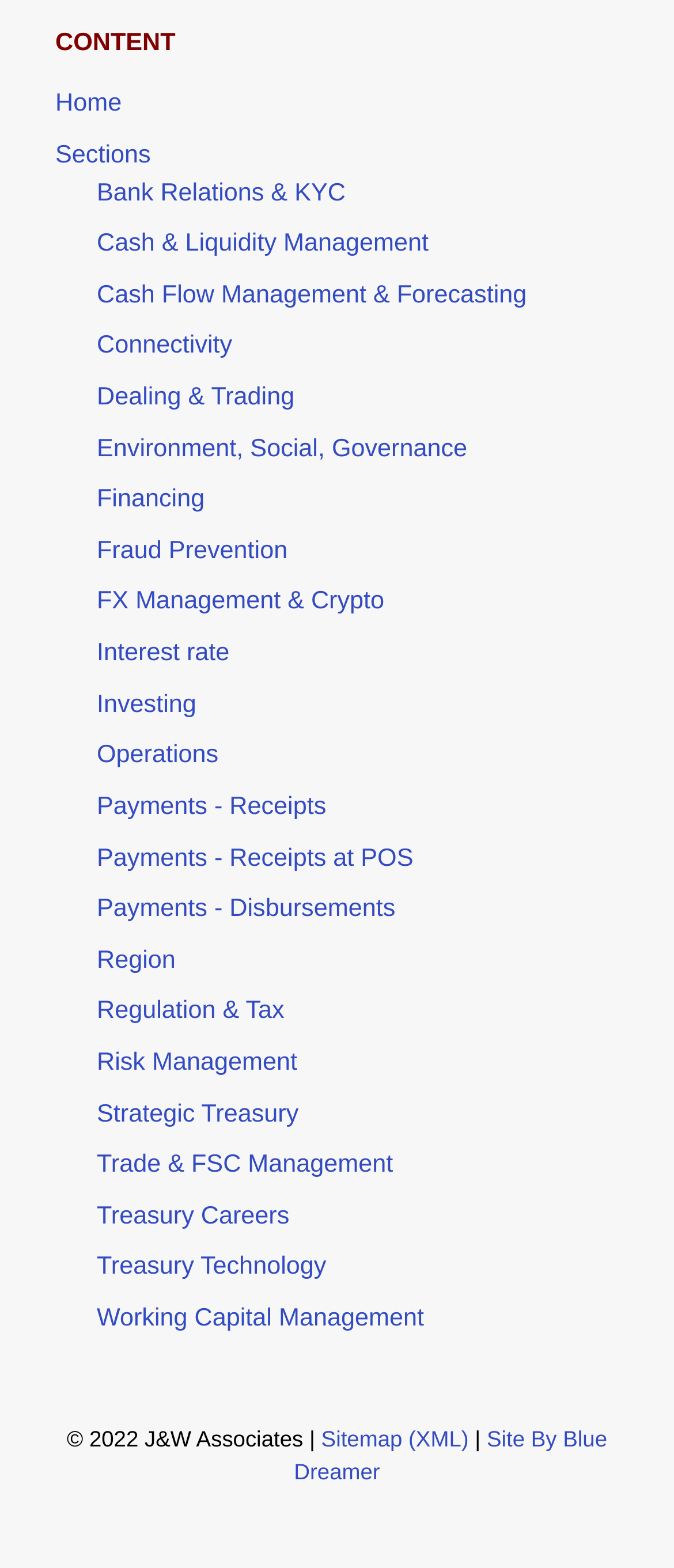Using the provided element description: "Cash Flow Management & Forecasting", determine the bounding box coordinates of the corresponding UI element in the screenshot.

[0.144, 0.179, 0.781, 0.197]